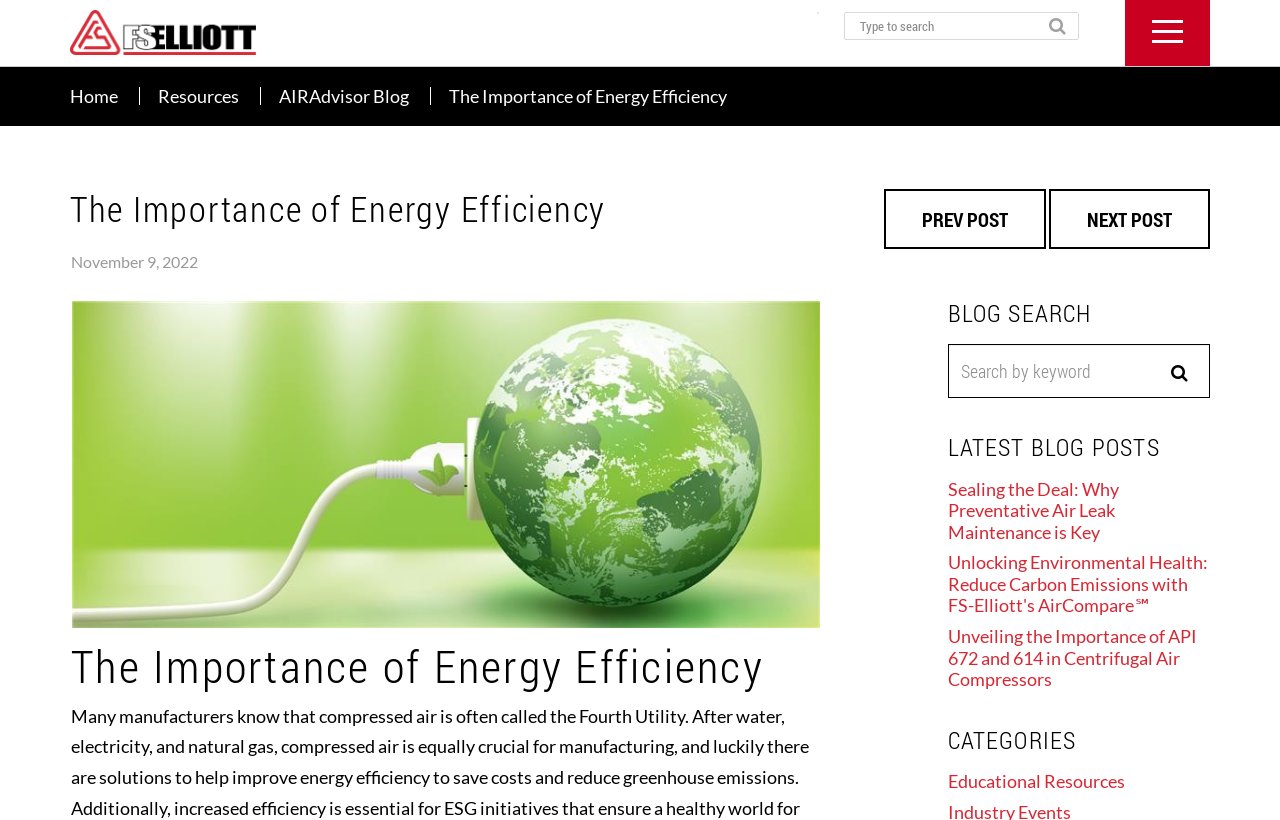Locate the bounding box for the described UI element: "Home". Ensure the coordinates are four float numbers between 0 and 1, formatted as [left, top, right, bottom].

[0.055, 0.104, 0.092, 0.131]